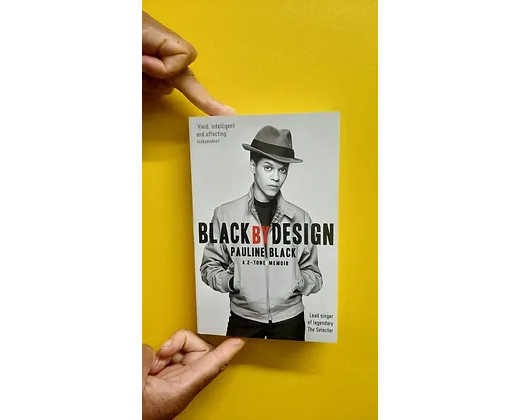What is the name of the band Pauline Black is recognized as the lead singer of?
Look at the image and construct a detailed response to the question.

According to the caption, Pauline Black is recognized as the lead singer of the iconic band The Selecter, a significant figure in the 2-Tone music scene.